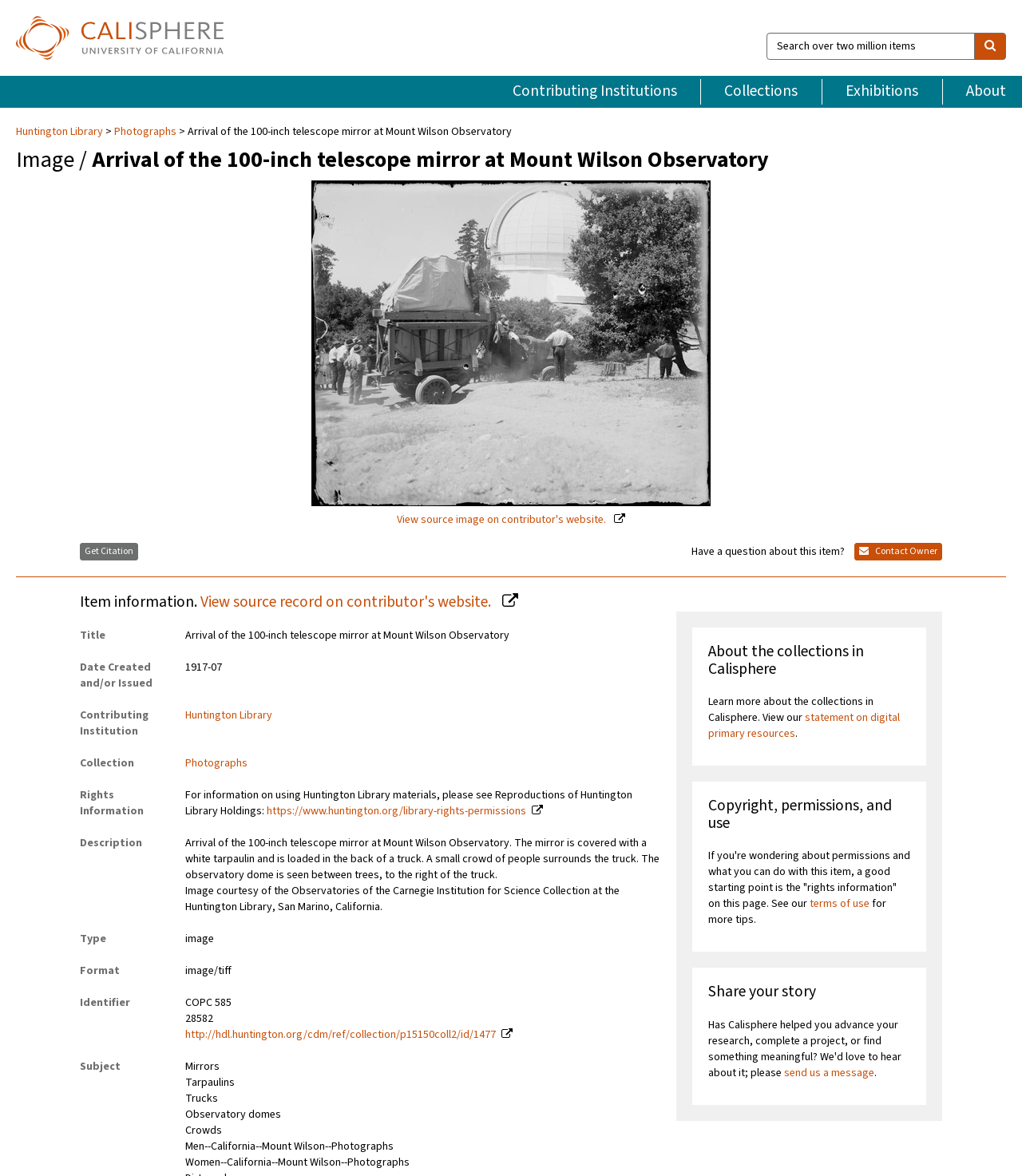Can you give a detailed response to the following question using the information from the image? What is the title of the image?

The title of the image can be found in the heading element with the text 'Image / Arrival of the 100-inch telescope mirror at Mount Wilson Observatory'.